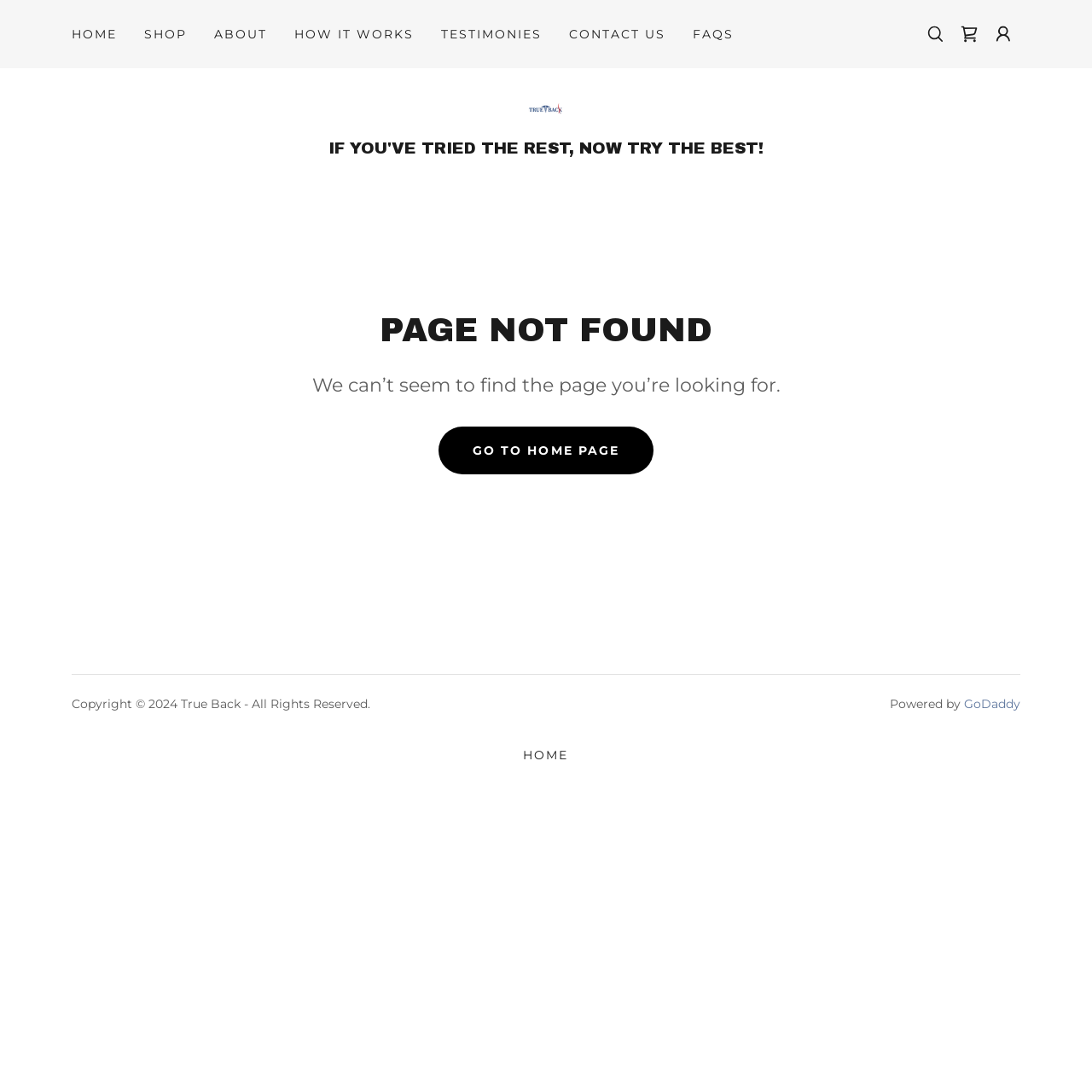Using a single word or phrase, answer the following question: 
What is the purpose of the button with a shopping cart icon?

Shopping Cart